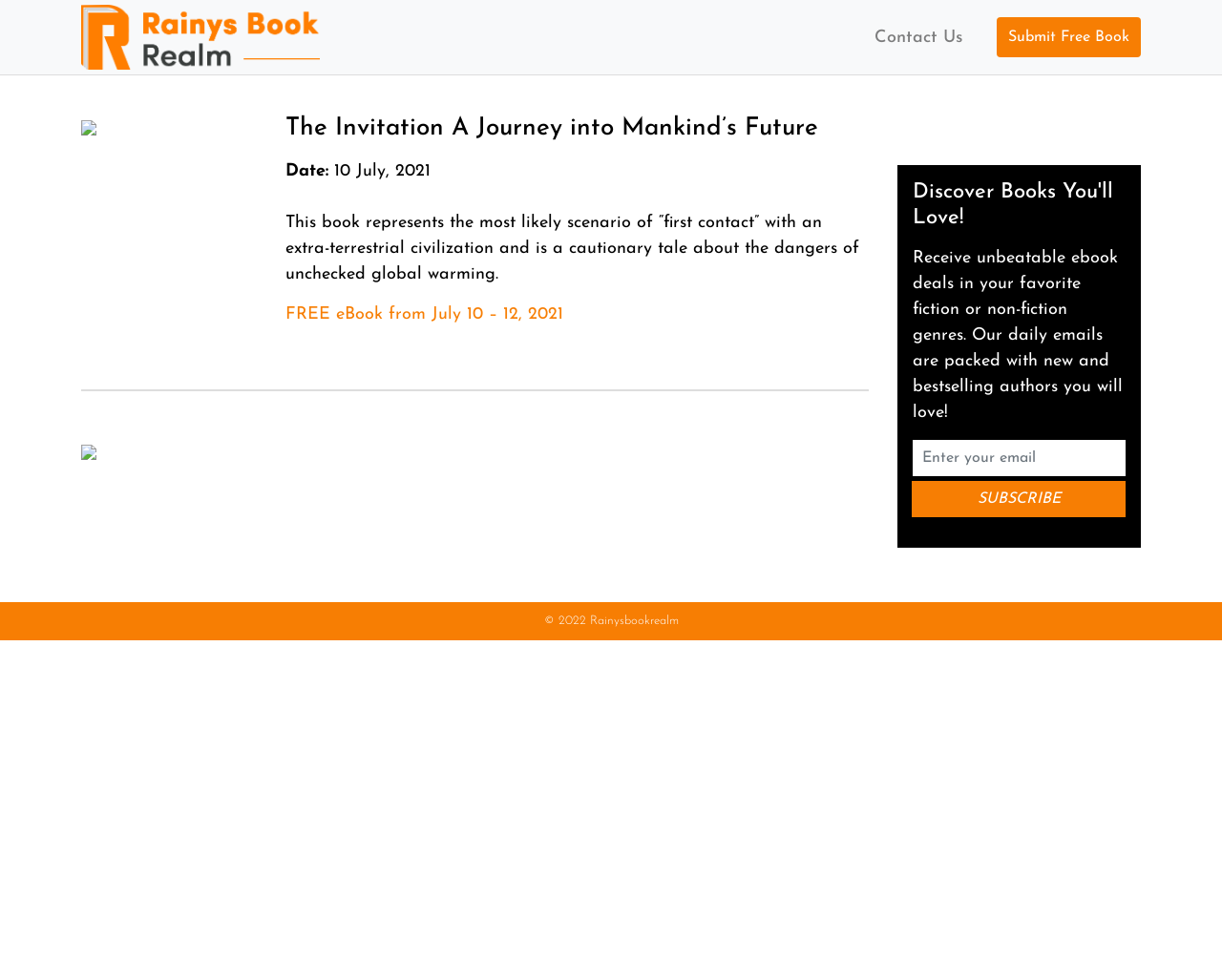Find the bounding box of the UI element described as: "name="email" placeholder="Enter your email"". The bounding box coordinates should be given as four float values between 0 and 1, i.e., [left, top, right, bottom].

[0.747, 0.449, 0.921, 0.486]